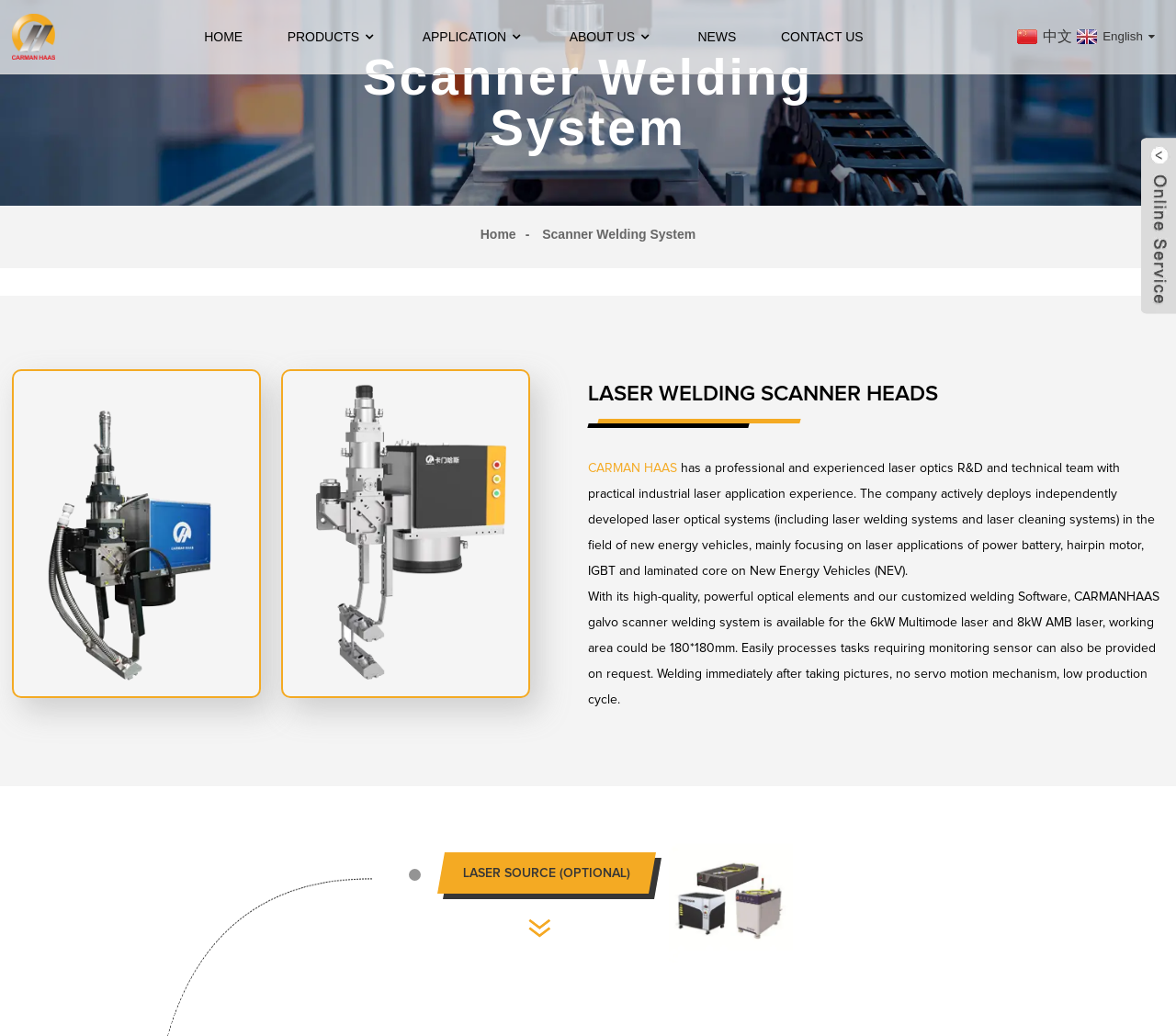Please provide a brief answer to the following inquiry using a single word or phrase:
What is the maximum power of the laser mentioned on the webpage?

8kW